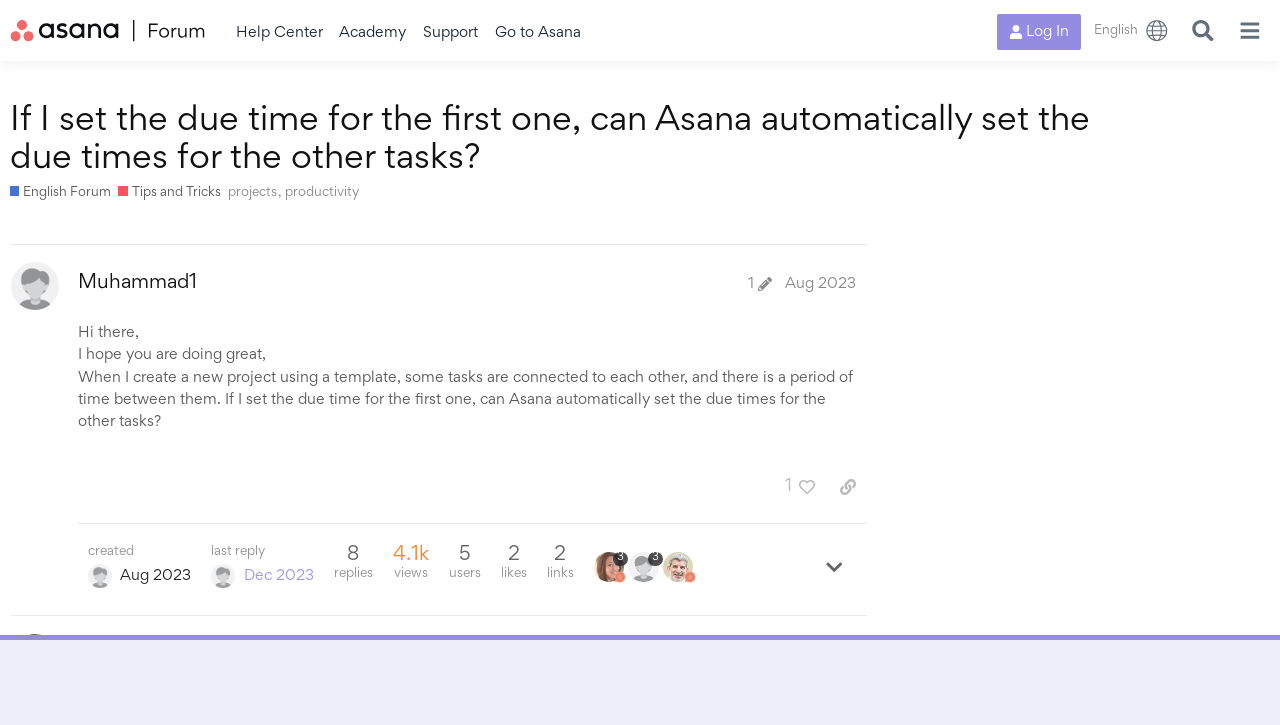Locate the bounding box coordinates of the clickable element to fulfill the following instruction: "Log in to the forum". Provide the coordinates as four float numbers between 0 and 1 in the format [left, top, right, bottom].

[0.779, 0.019, 0.844, 0.069]